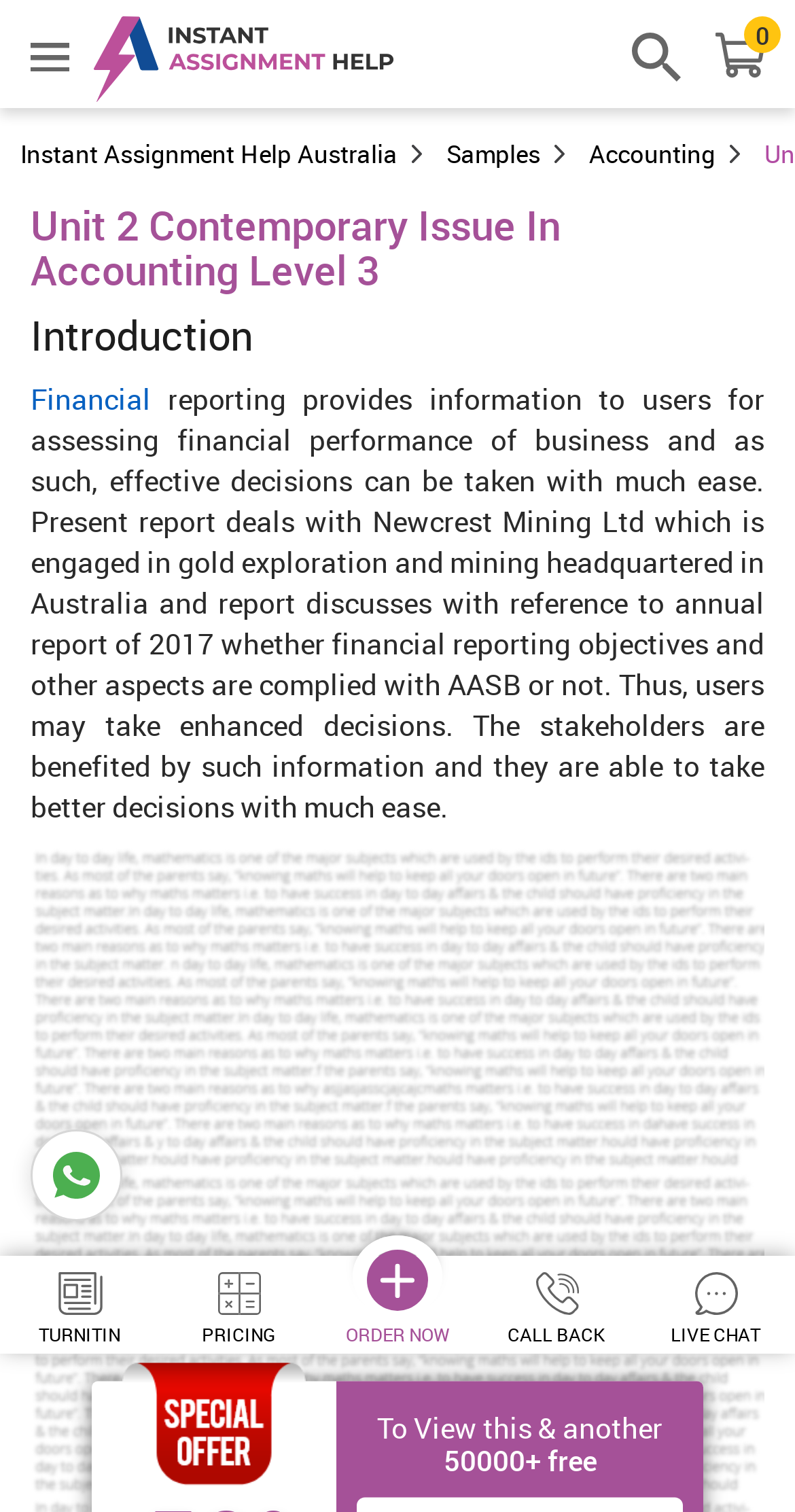Locate the UI element that matches the description Live Chat in the webpage screenshot. Return the bounding box coordinates in the format (top-left x, top-left y, bottom-right x, bottom-right y), with values ranging from 0 to 1.

[0.808, 0.841, 0.992, 0.891]